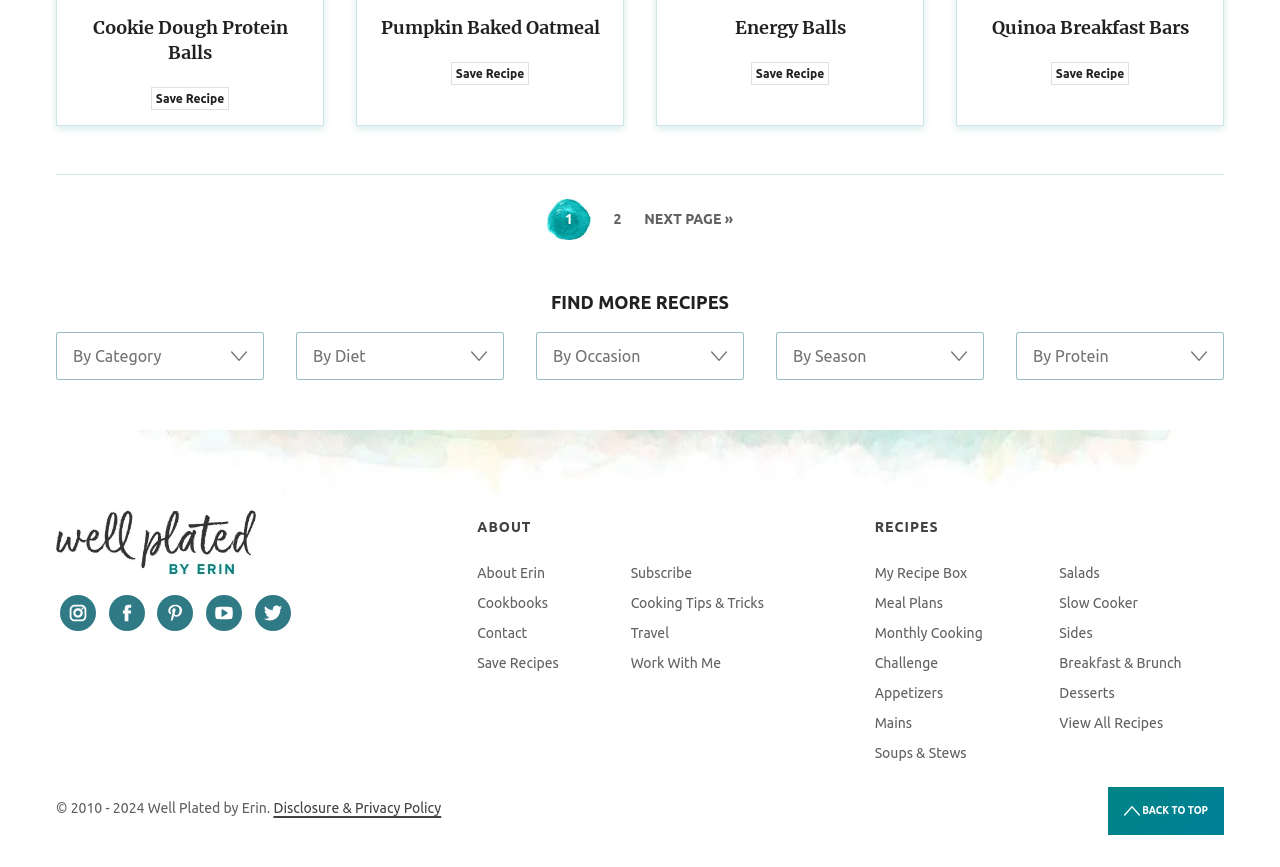Show the bounding box coordinates for the element that needs to be clicked to execute the following instruction: "Save the Cookie Dough Protein Balls recipe". Provide the coordinates in the form of four float numbers between 0 and 1, i.e., [left, top, right, bottom].

[0.118, 0.1, 0.179, 0.127]